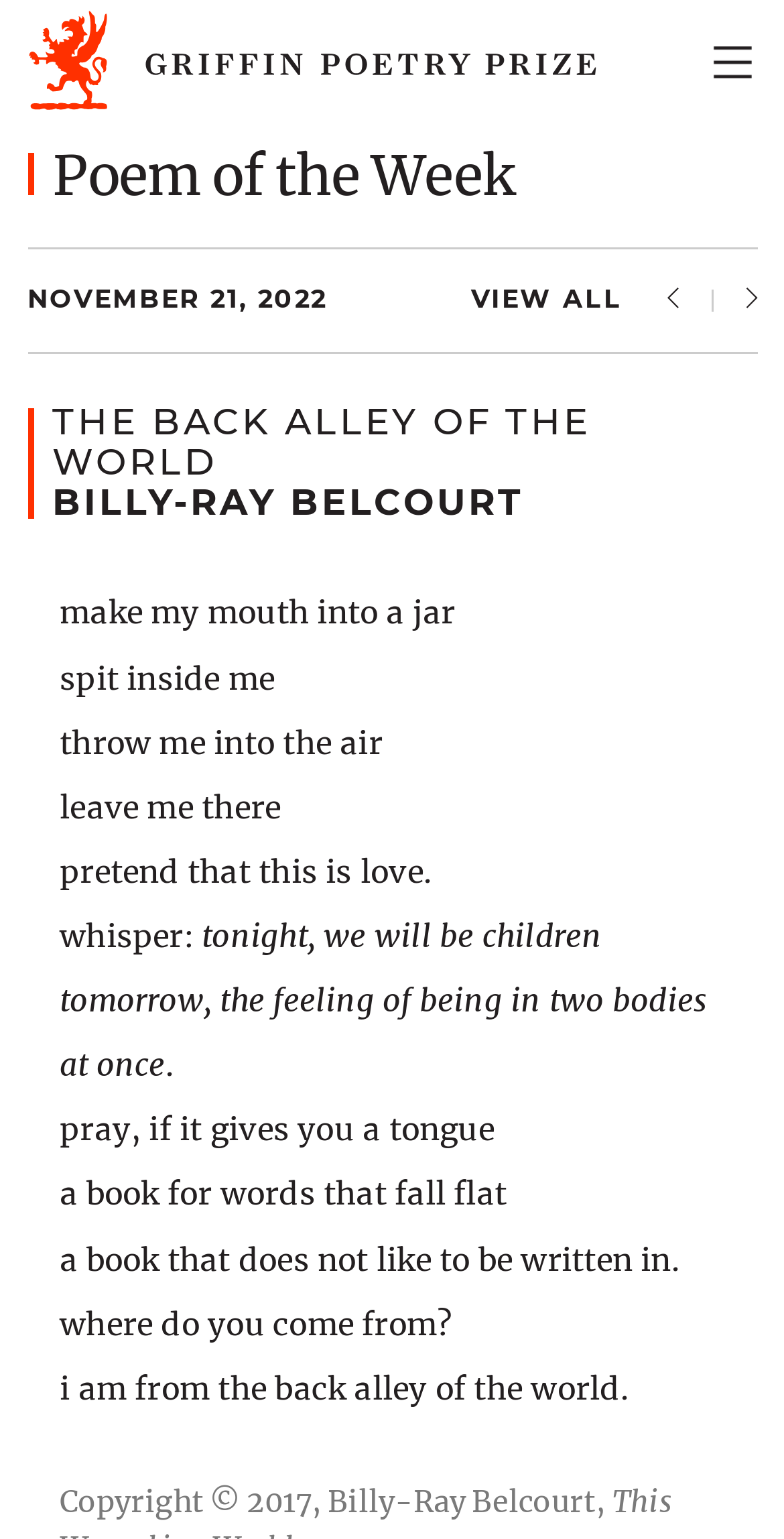Highlight the bounding box coordinates of the element you need to click to perform the following instruction: "Read the poem of the week."

[0.035, 0.095, 0.965, 0.132]